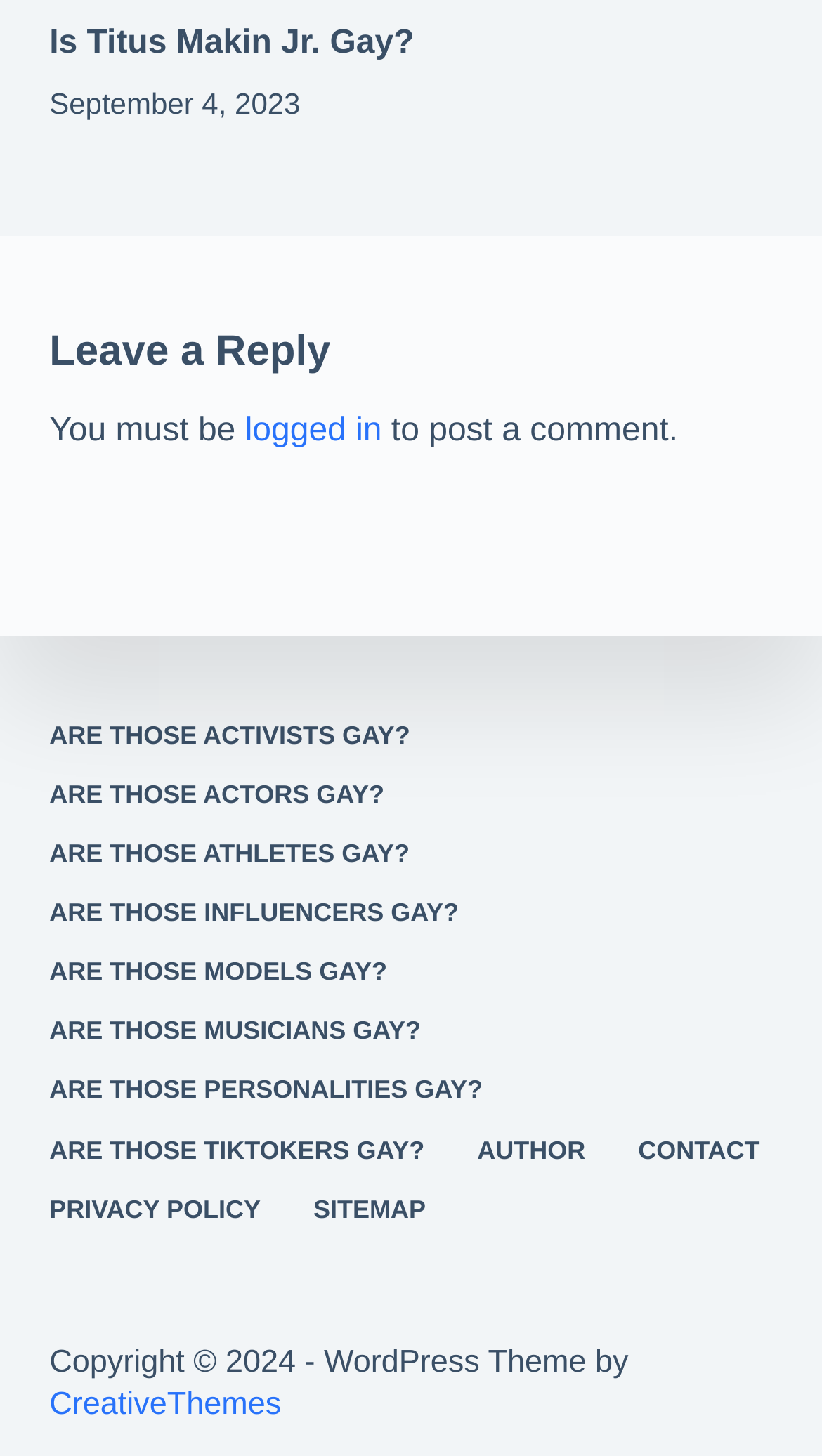Provide the bounding box coordinates of the section that needs to be clicked to accomplish the following instruction: "Leave a reply to the post."

[0.06, 0.219, 0.94, 0.263]